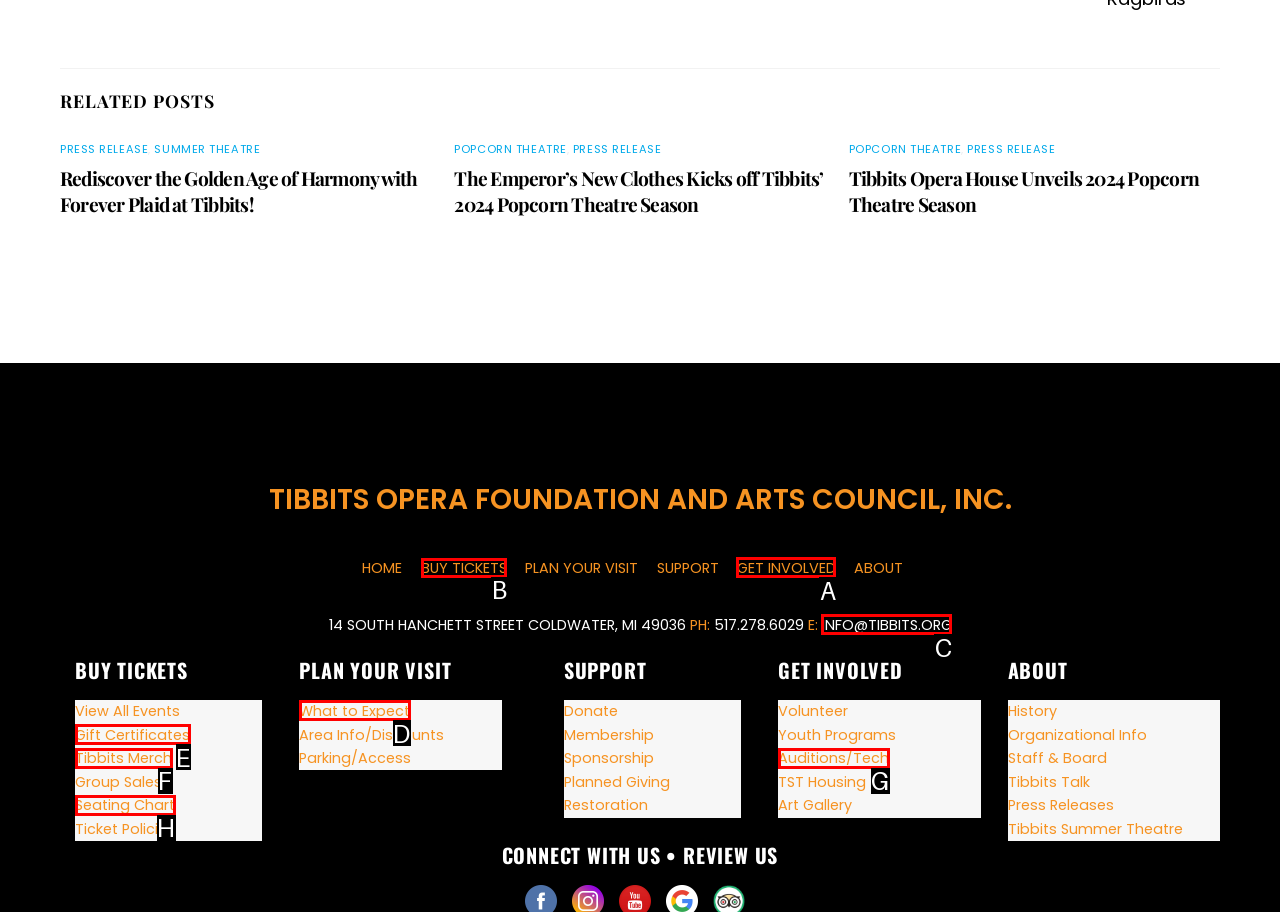Which HTML element should be clicked to complete the following task: Buy tickets by clicking on the 'BUY TICKETS' link?
Answer with the letter corresponding to the correct choice.

B